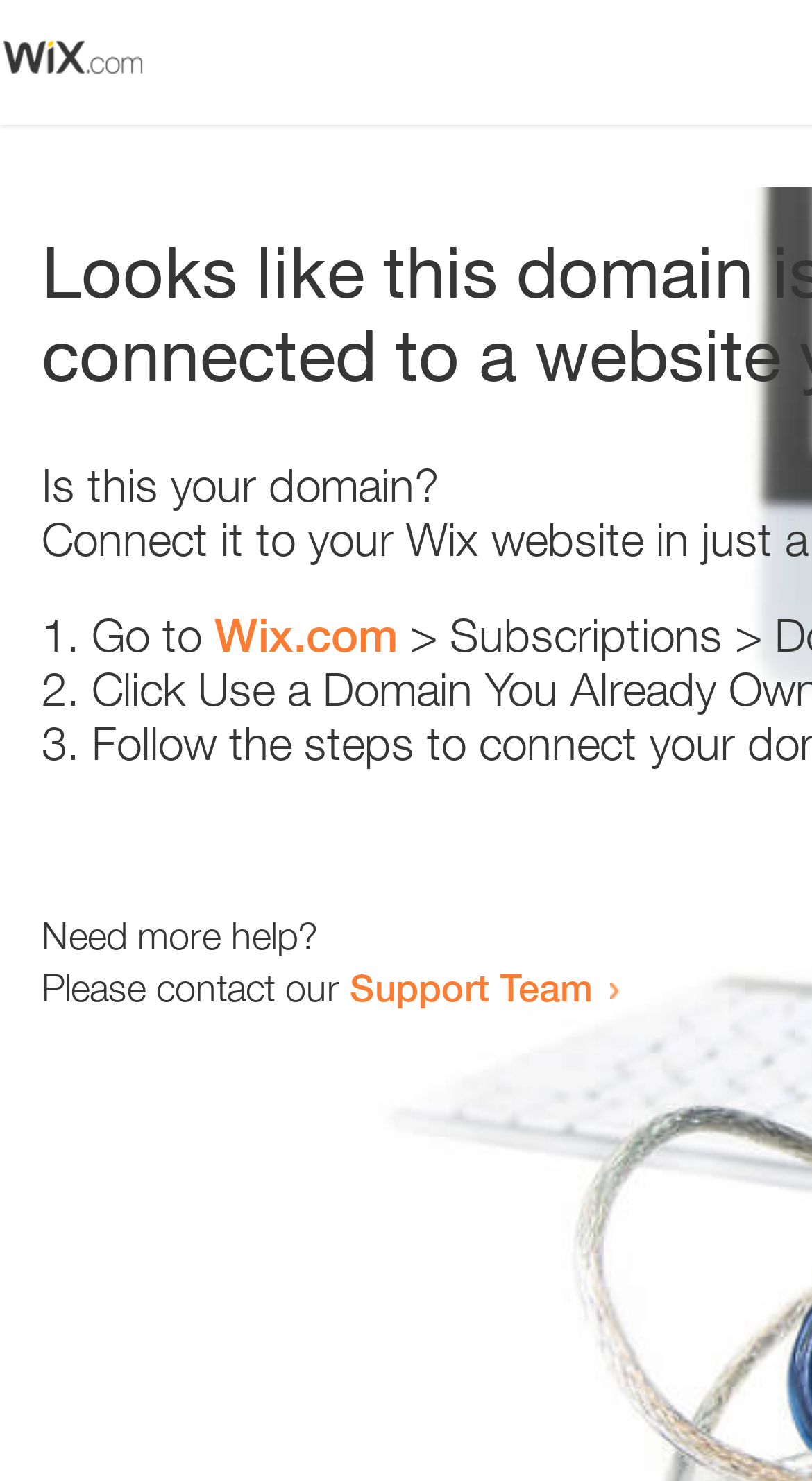Please answer the following question using a single word or phrase: 
What is the question being asked at the top of the webpage?

Is this your domain?